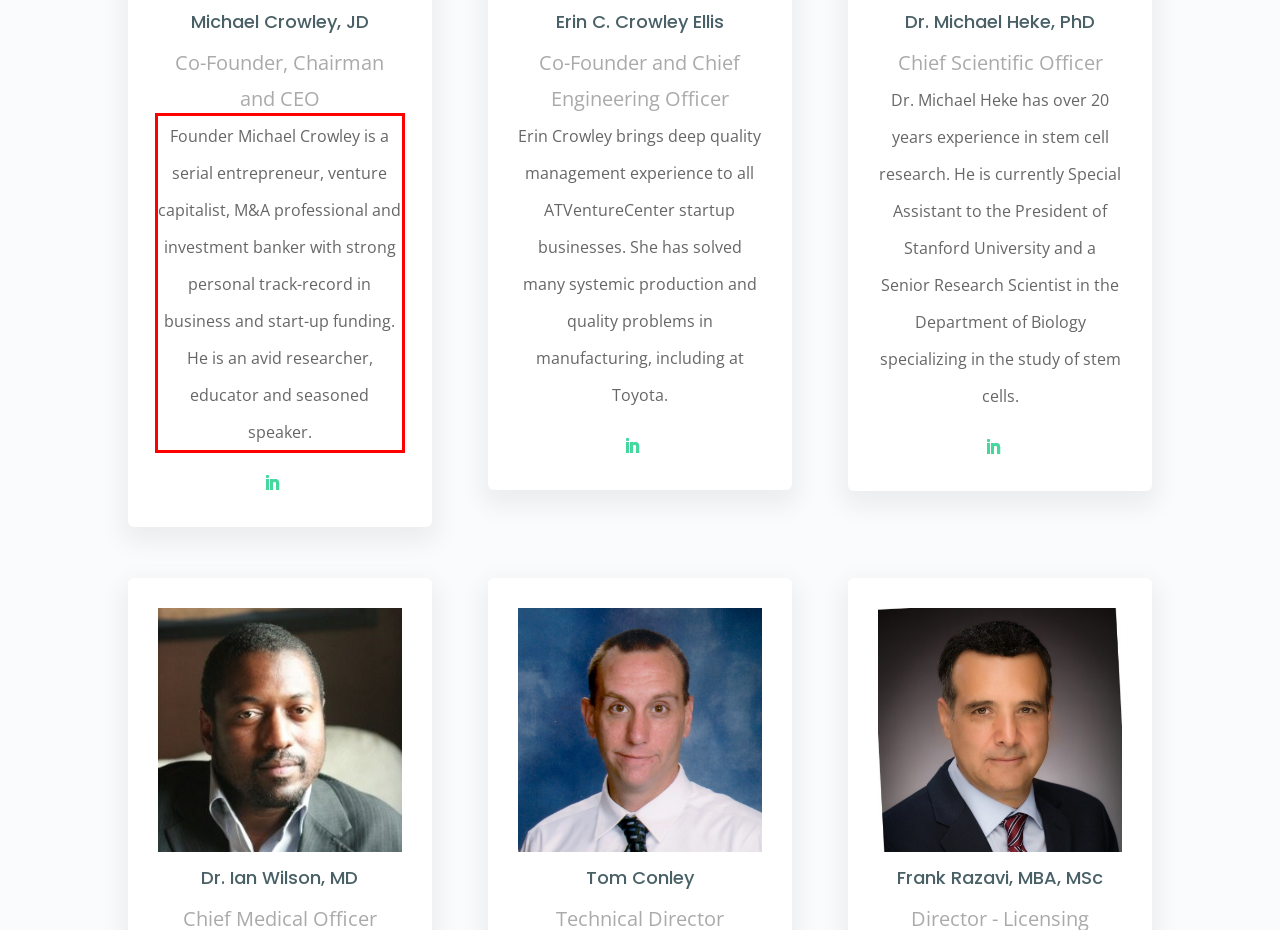You have a screenshot of a webpage with a red bounding box. Use OCR to generate the text contained within this red rectangle.

Founder Michael Crowley is a serial entrepreneur, venture capitalist, M&A professional and investment banker with strong personal track-record in business and start-up funding. He is an avid researcher, educator and seasoned speaker.